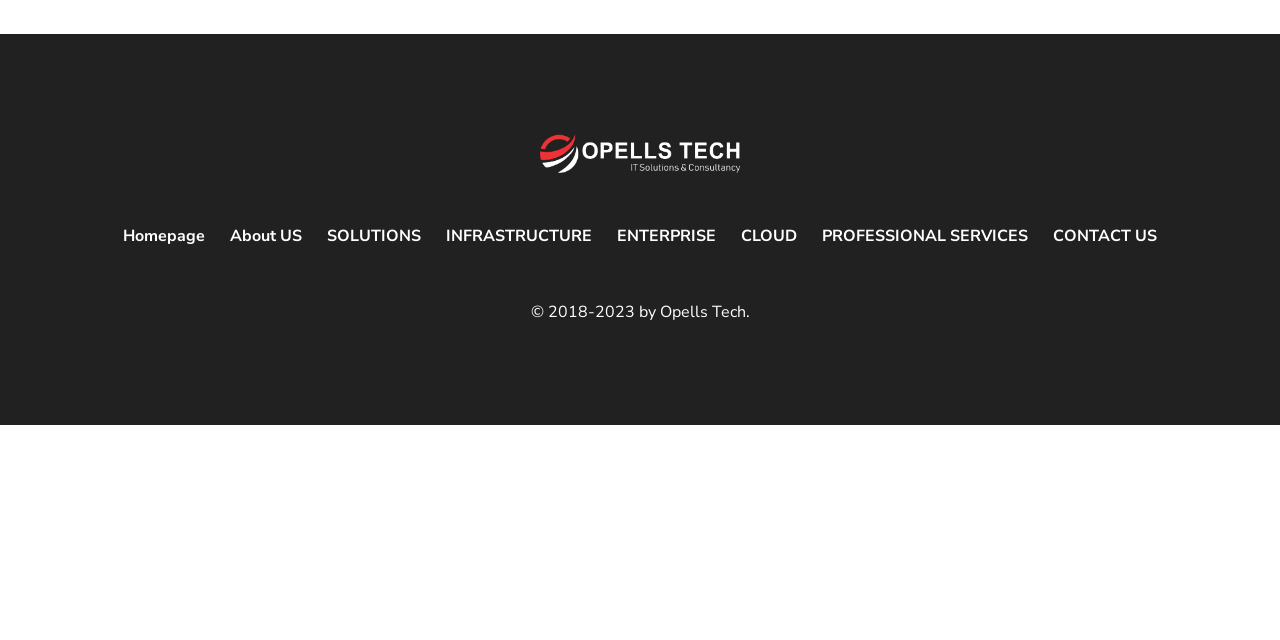Predict the bounding box of the UI element based on this description: "CONTACT US".

[0.823, 0.352, 0.904, 0.386]